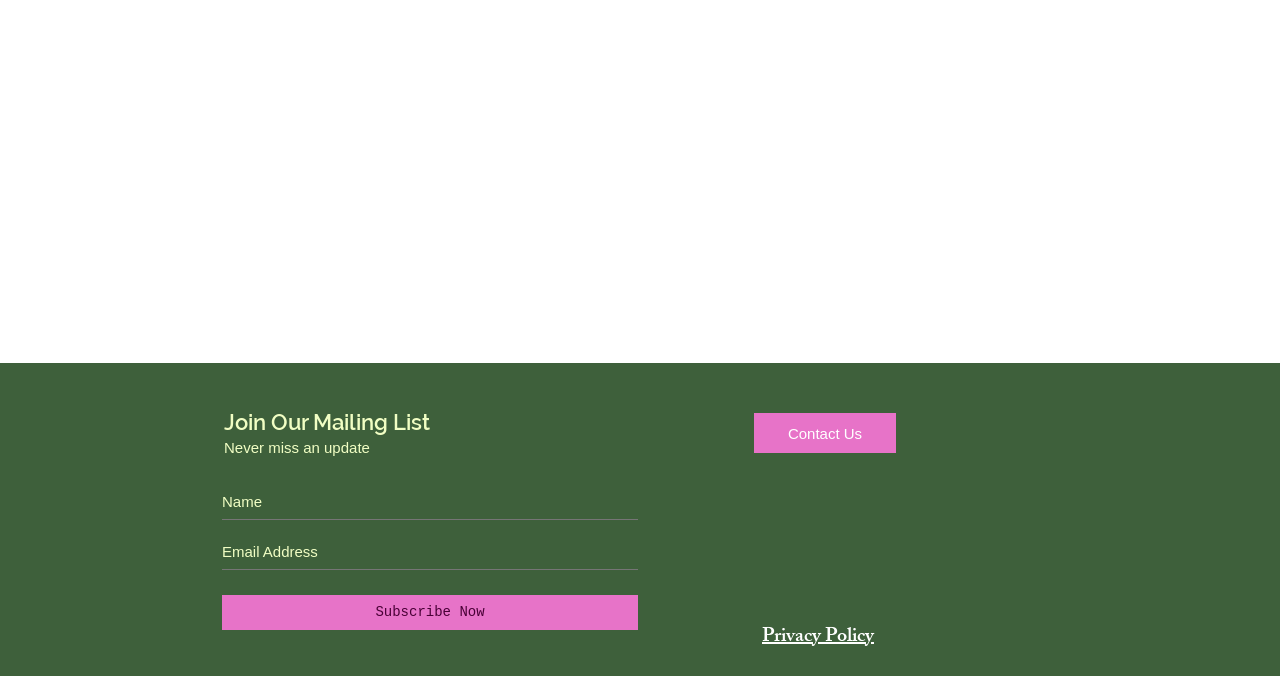What is the relationship between the 'Contact' region and the 'Contact Us' link?
Provide an in-depth answer to the question, covering all aspects.

The 'Contact' region and the 'Contact Us' link both contain the word 'Contact', suggesting that they are related and may provide similar information or functionality.